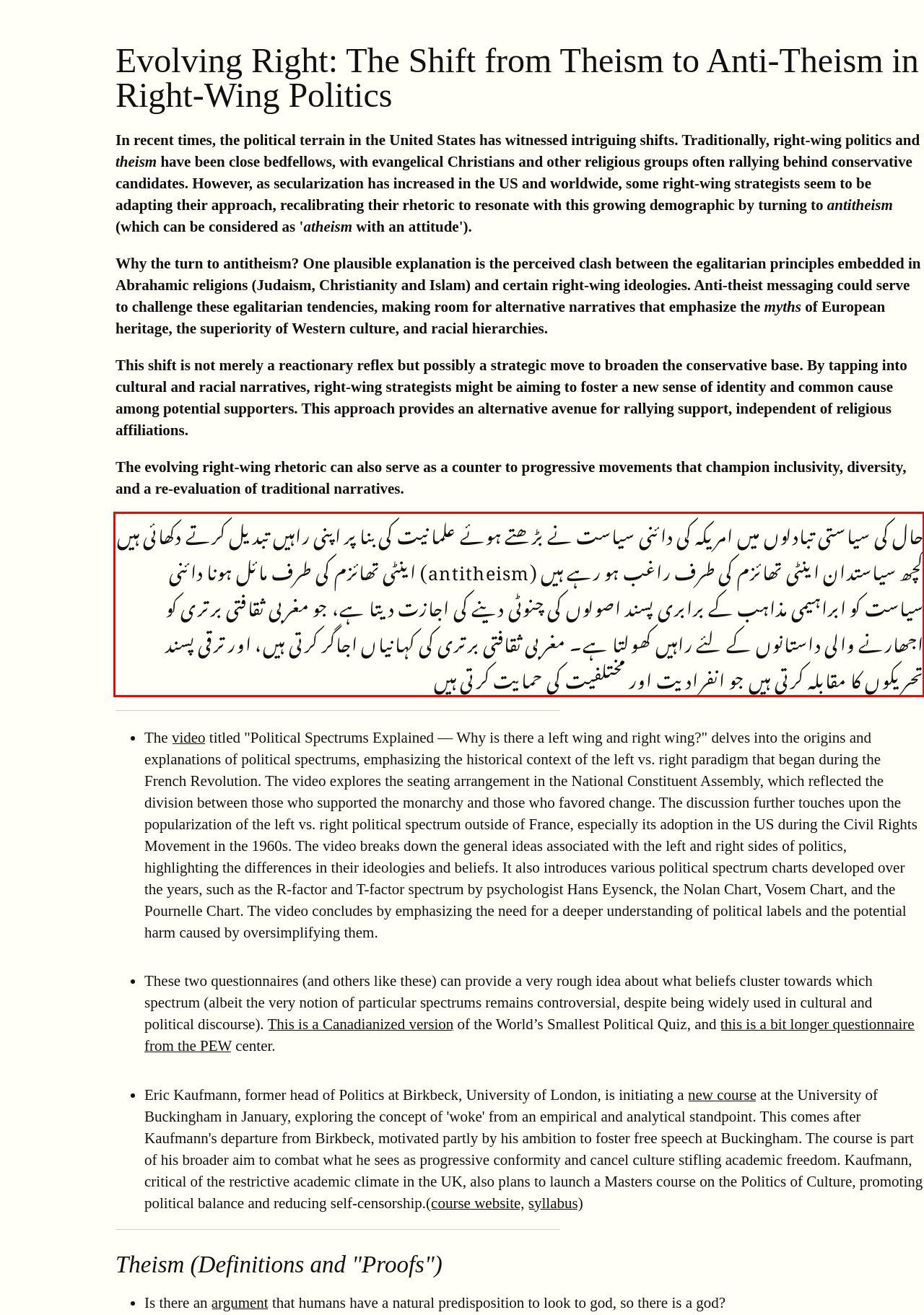You have a screenshot of a webpage with a UI element highlighted by a red bounding box. Use OCR to obtain the text within this highlighted area.

حال کی سیاستی تبادلوں میں امریکہ کی دائنی سیاست نے بڑھتے ہوئے علمانیت کی بنا پر اپنی راہیں تبدیل کرتے دکھائی ہیں کچھ سیاستدان اینٹی تھائزم کی طرف راغب ہو رہے ہیں (antitheism) اینٹی تھائزم کی طرف مائل ہونا دائنی سیاست کو ابراہیمی مذاہب کے برابری پسند اصولوں کی چنوٹی دینے کی اجازت دیتا ہے، جو مغربی ثقافتی برتری کو اجھارنے والی داستانوں کے لئے راہیں کھولتا ہے۔ مغربی ثقافتی برتری کی کہانیاں اجاگر کرتی ہیں، اور ترقی پسند تحریکوں کا مقابلہ کرتی ہیں جو انفرادیت اور مختلفیت کی حمایت کرتی ہیں